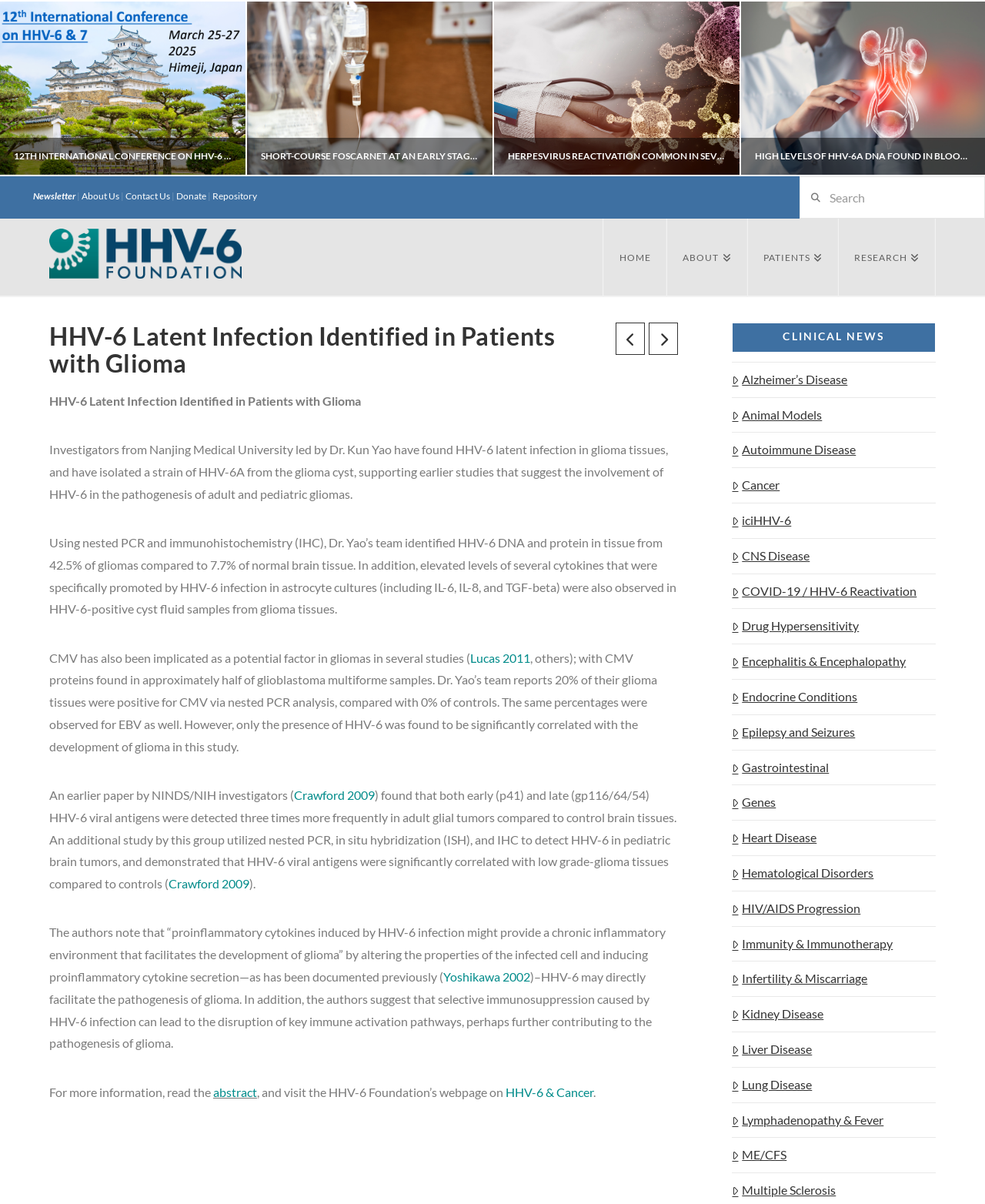Provide a comprehensive description of the webpage.

The webpage is about the HHV-6 Foundation, which provides information on HHV-6 disease for patients, clinicians, and researchers. At the top of the page, there is a heading announcing the 12th International Conference on HHV-6 & 7. Below this, there are two columns of content. The left column contains a series of articles and links related to HHV-6 research and news. The first article discusses a study that found HHV-6 latent infection in glioma tissues, and the subsequent articles provide more information on the study's findings and implications.

The right column contains a list of links to various topics related to HHV-6, including Alzheimer's disease, autoimmune disease, cancer, and more. There is also a search bar at the top of the right column. Above the search bar, there are links to the foundation's homepage, about page, patients' page, and research page.

At the bottom of the page, there is a section titled "CLINICAL NEWS" with links to various news articles related to HHV-6 and health. The page also has a navigation menu at the top with links to the foundation's homepage, about page, patients' page, research page, and repository.

There are several images on the page, including a logo for the HHV-6 Foundation and icons for the various links and articles. The overall layout of the page is organized and easy to navigate, with clear headings and concise summaries of the articles and links.